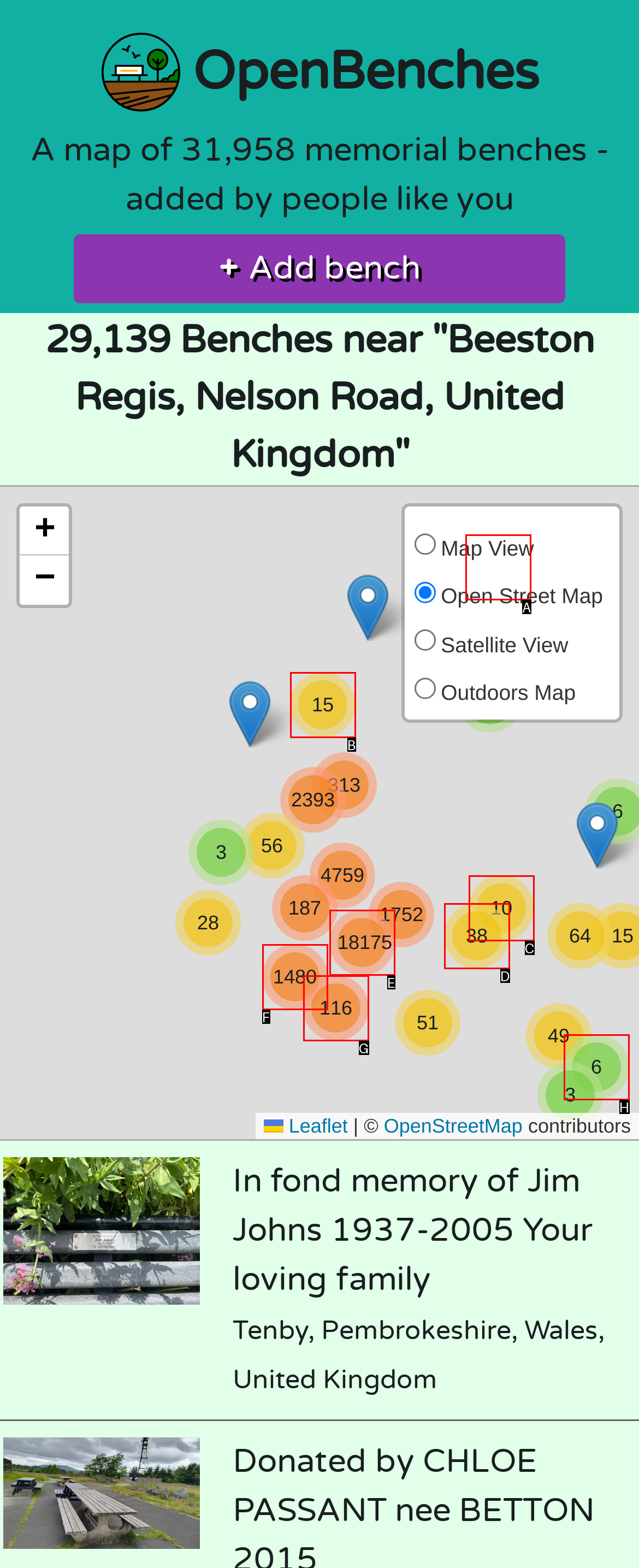Given the description: 15, identify the HTML element that fits best. Respond with the letter of the correct option from the choices.

B